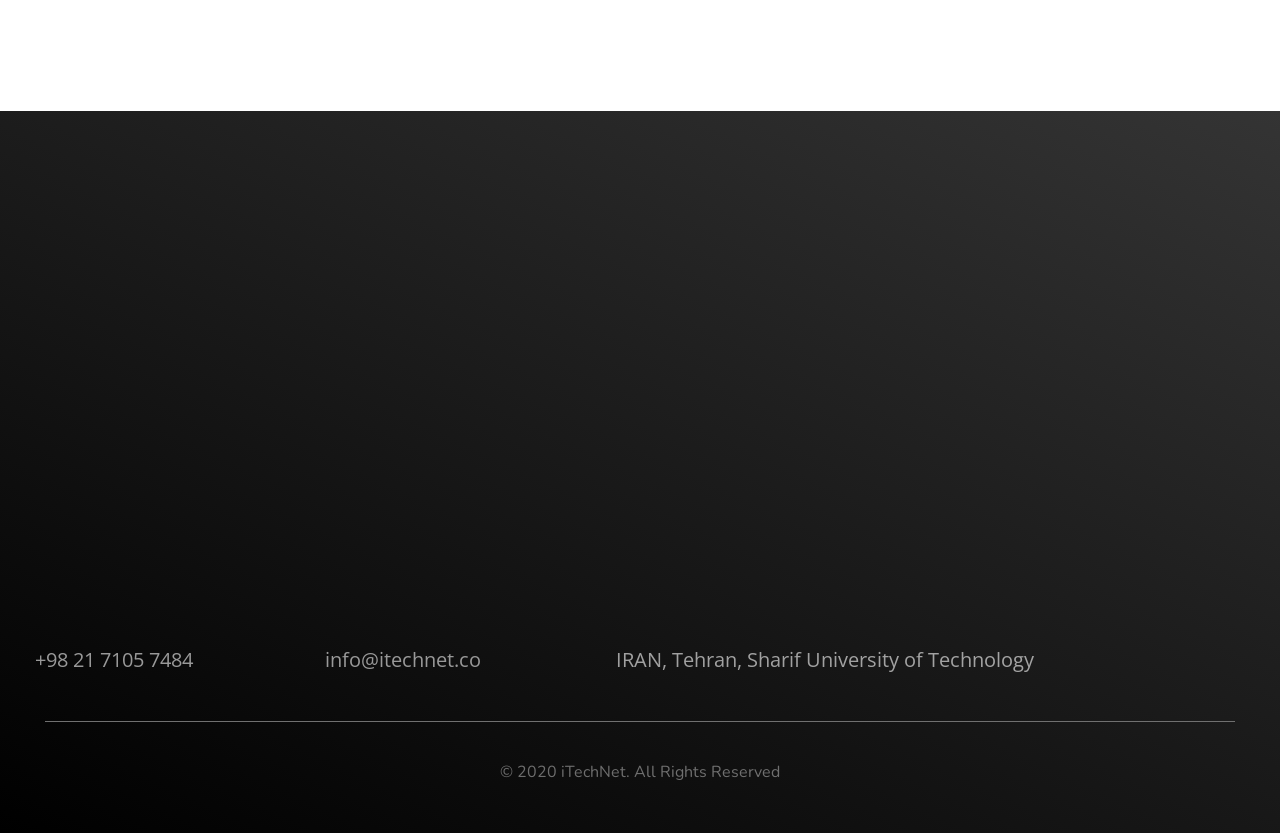How many logos are displayed on the webpage?
Answer briefly with a single word or phrase based on the image.

14